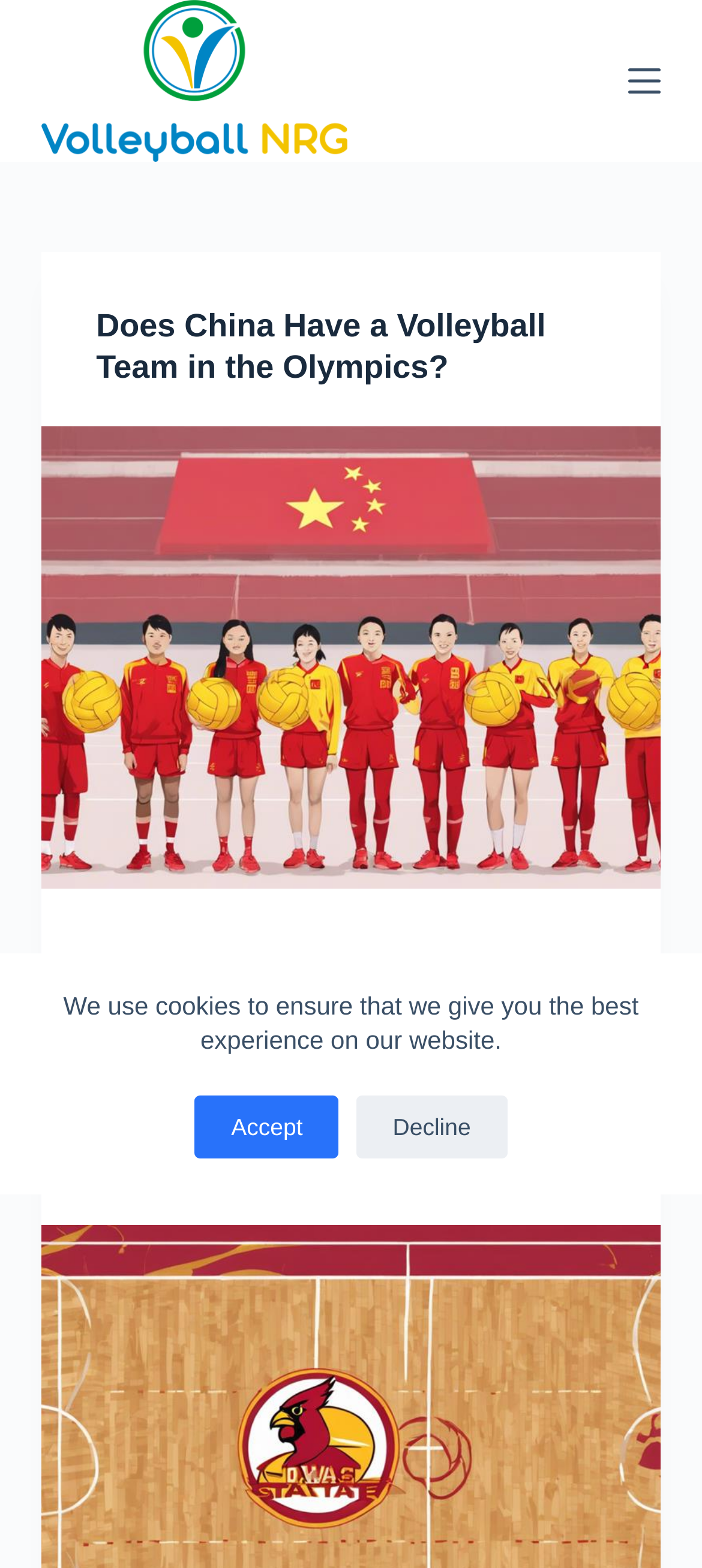Please identify the coordinates of the bounding box for the clickable region that will accomplish this instruction: "Read the article about 'Does China Have a Volleyball Team in the Olympics?'".

[0.137, 0.195, 0.863, 0.249]